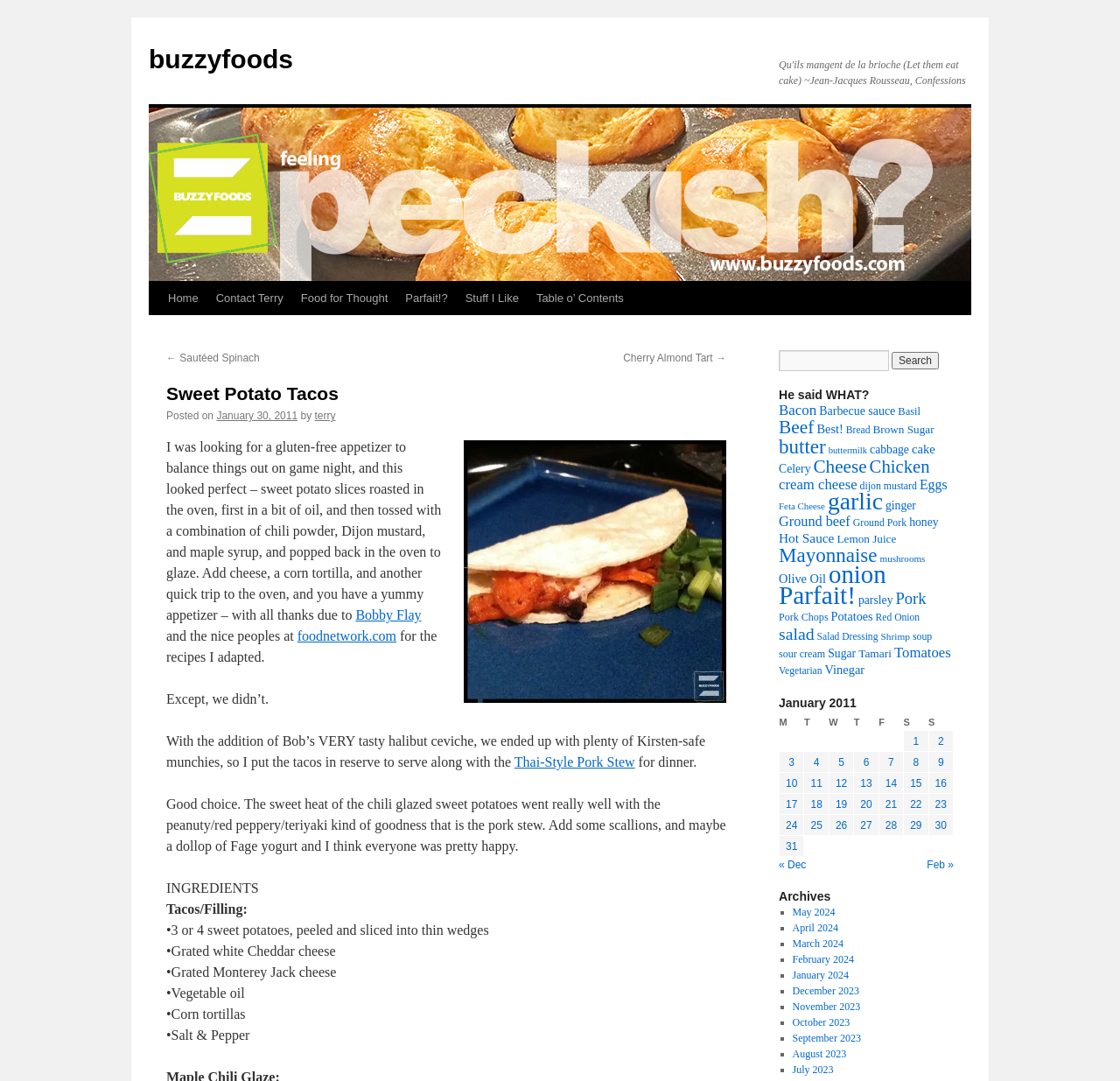Offer a comprehensive description of the webpage’s content and structure.

This webpage is about a recipe for sweet potato tacos. At the top, there is a navigation menu with links to "Home", "Contact Terry", "Food for Thought", "Parfait!?", "Stuff I Like", and "Table o' Contents". Below the navigation menu, there is a heading that reads "Sweet Potato Tacos" and a link to the previous and next recipes.

The main content of the page is a recipe description, which explains how to make sweet potato tacos with a gluten-free appetizer. The recipe is adapted from Bobby Flay and foodnetwork.com. The text describes the preparation process, including roasting sweet potato slices in the oven, tossing them with chili powder, Dijon mustard, and maple syrup, and serving them with cheese, corn tortillas, and other toppings.

On the right side of the page, there is a search bar with a textbox and a "Search" button. Below the search bar, there is a heading that reads "He said WHAT?" and a list of links to various ingredients, such as bacon, barbecue sauce, basil, beef, and many others.

There is also an image on the page, which appears to be a photo of a sweet potato taco plate. The image is located below the recipe description and above the ingredient list.

The ingredient list is divided into sections, including "Tacos/Filling" and lists the required ingredients, such as sweet potatoes, cheese, vegetable oil, and corn tortillas.